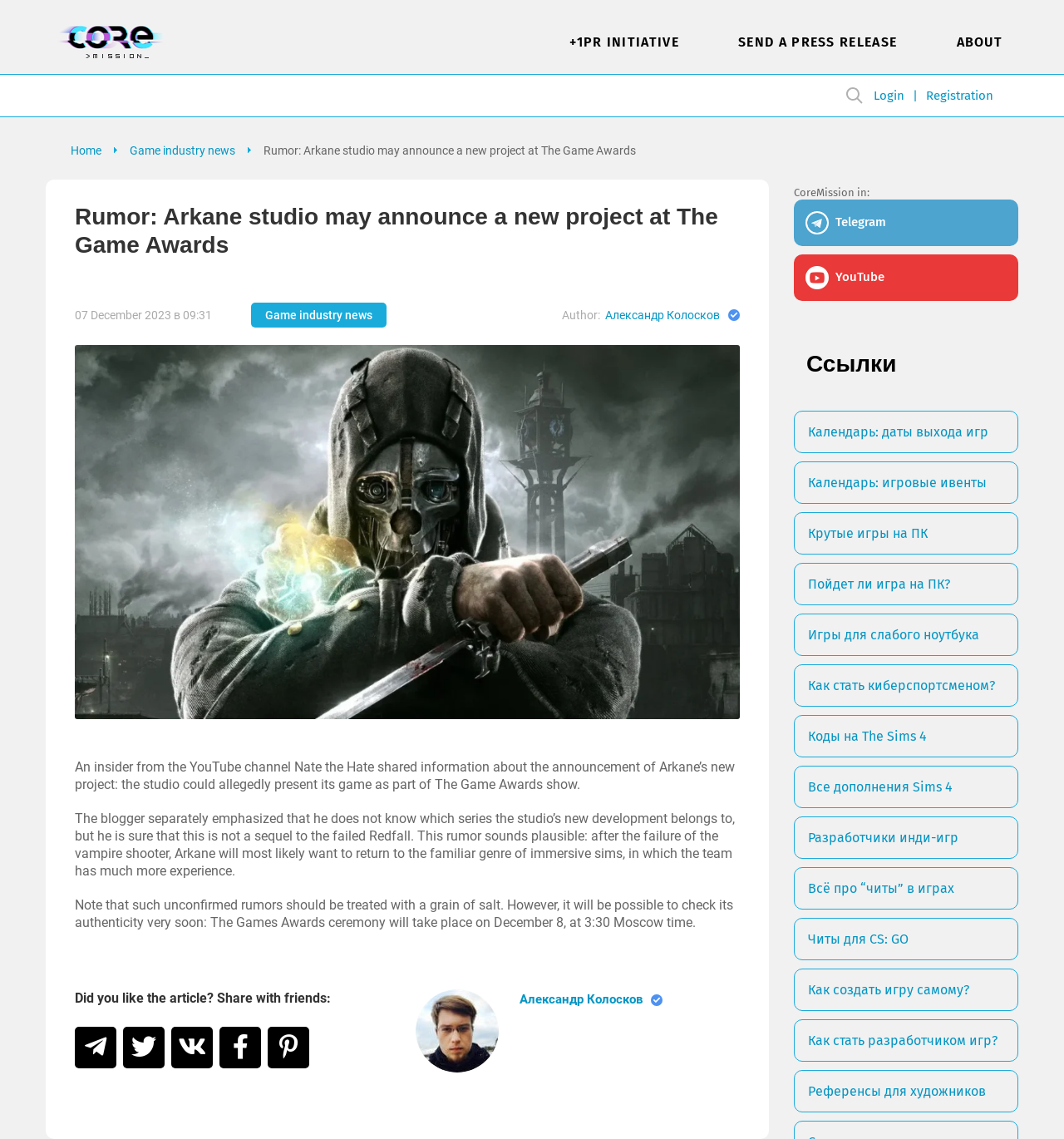Provide the bounding box coordinates of the HTML element this sentence describes: "About".

[0.899, 0.03, 0.942, 0.044]